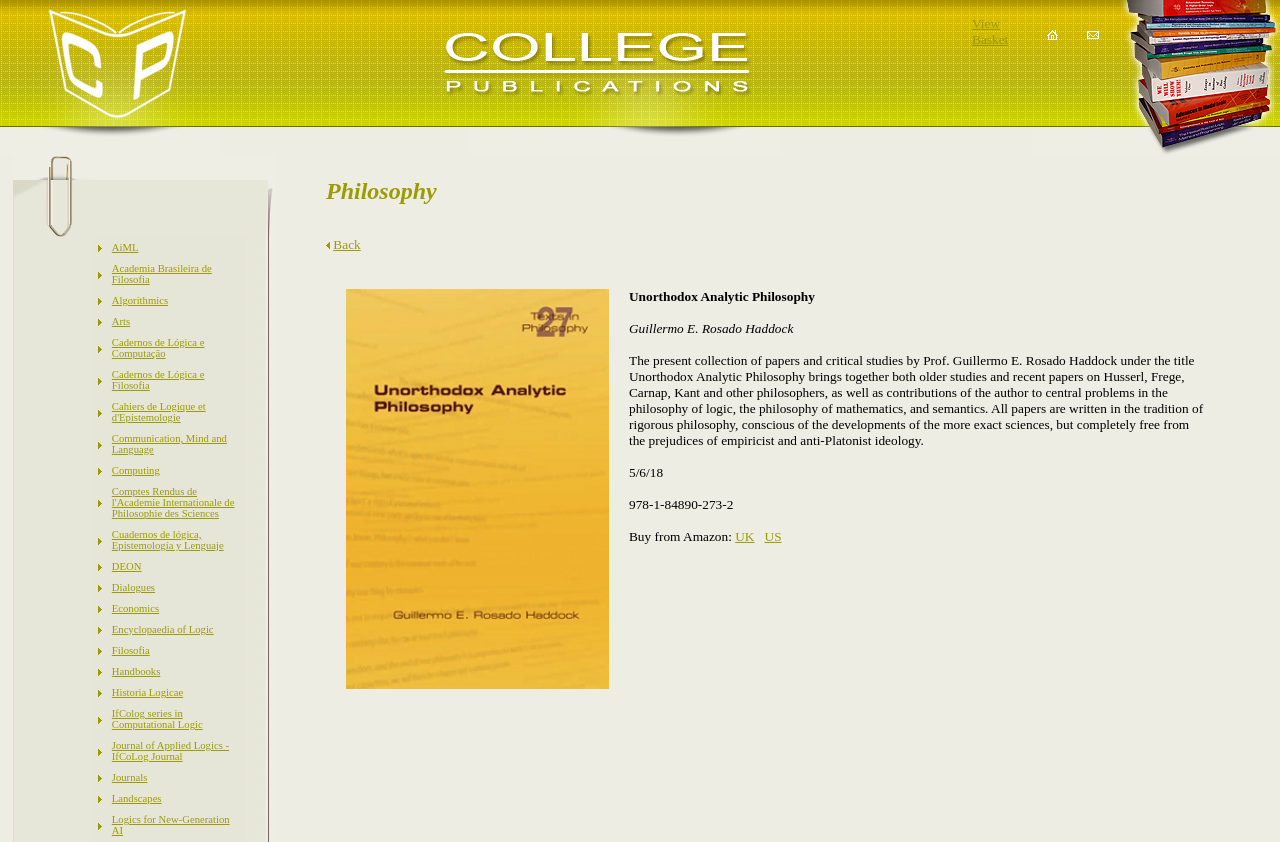Find and indicate the bounding box coordinates of the region you should select to follow the given instruction: "Contact us".

[0.84, 0.057, 0.871, 0.075]